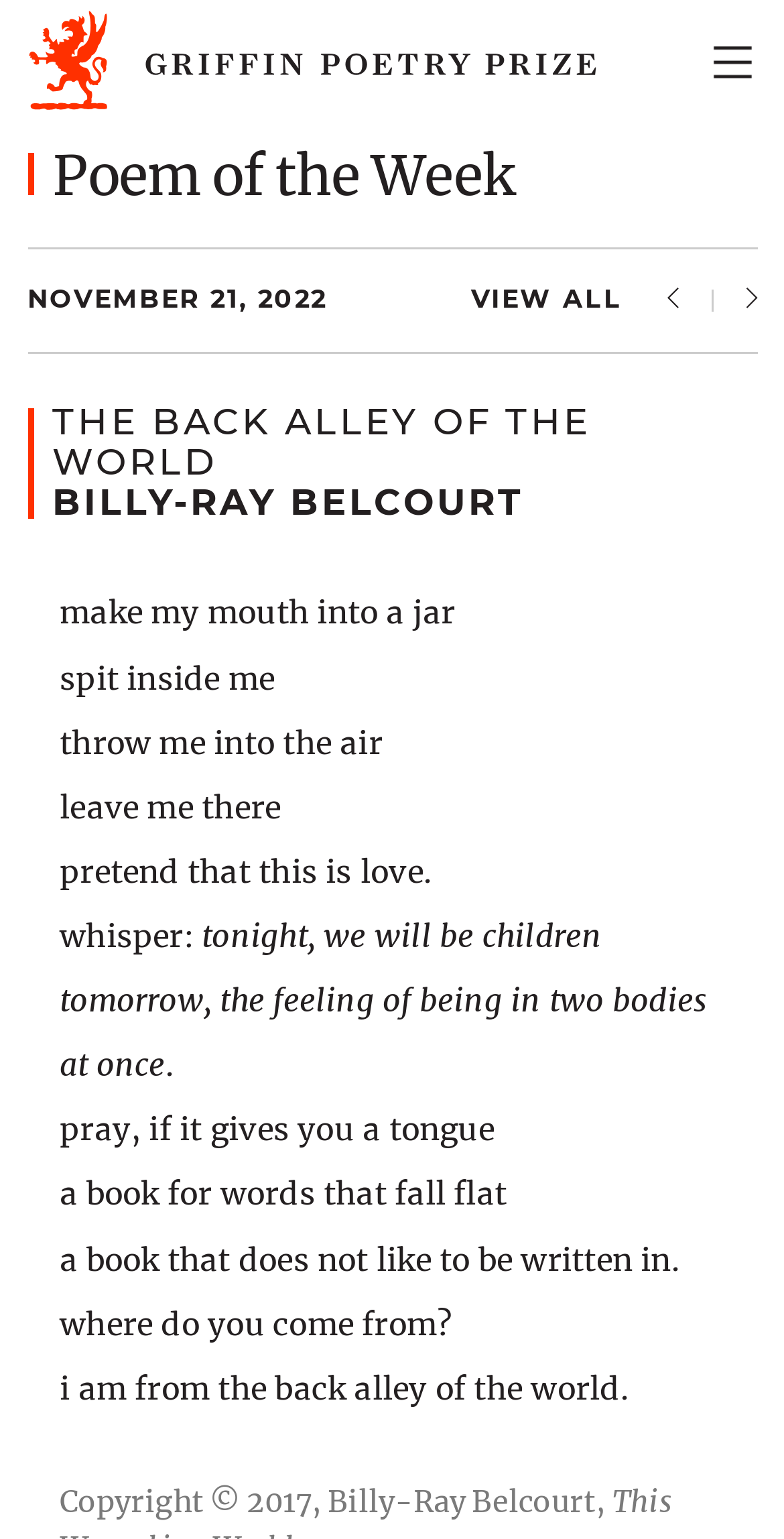What is the date mentioned on this webpage?
Please give a detailed and elaborate explanation in response to the question.

The answer can be found in the middle of the page, where there is a static text that says 'NOVEMBER 21, 2022'.